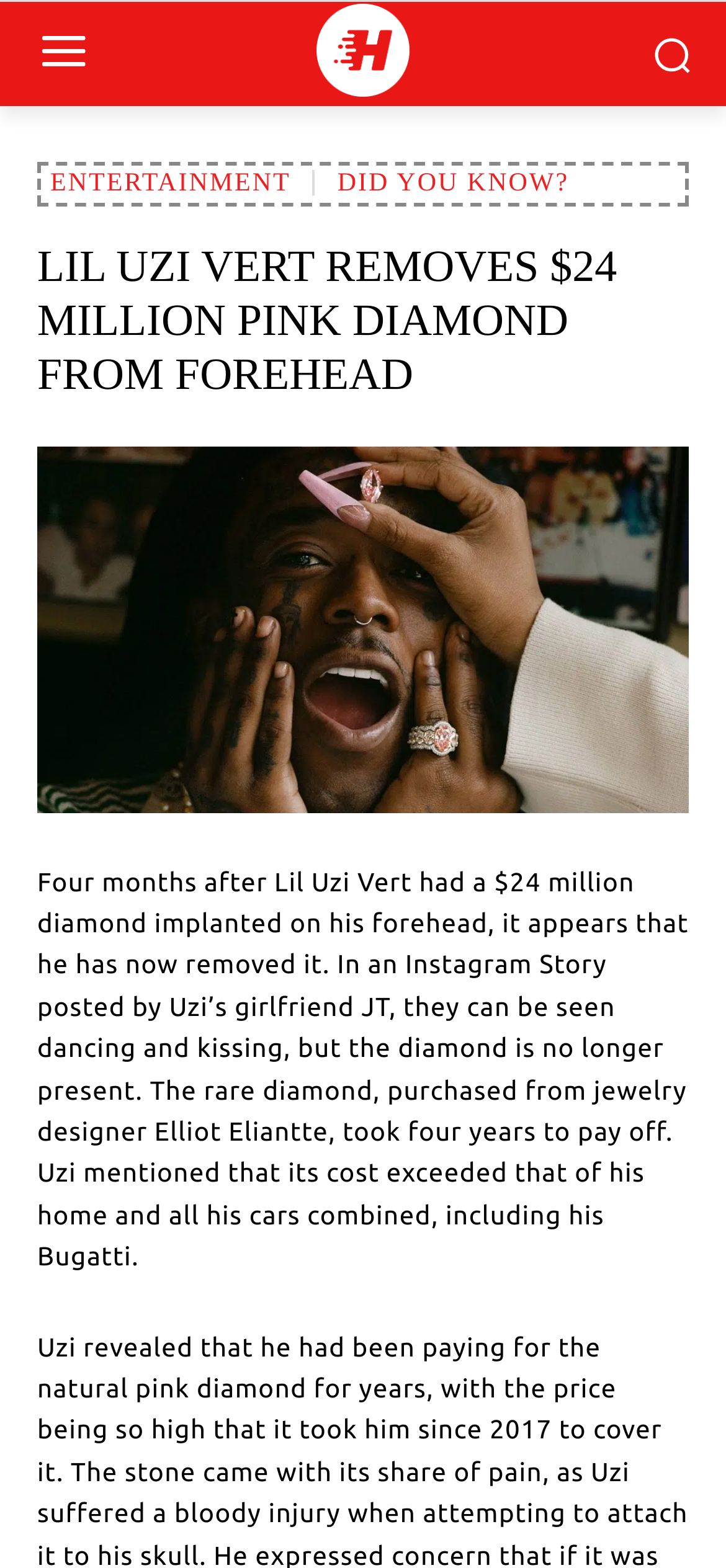Who posted the Instagram Story?
Kindly answer the question with as much detail as you can.

The article states that the Instagram Story was posted by Uzi's girlfriend JT, which shows them dancing and kissing, but the diamond is no longer present.